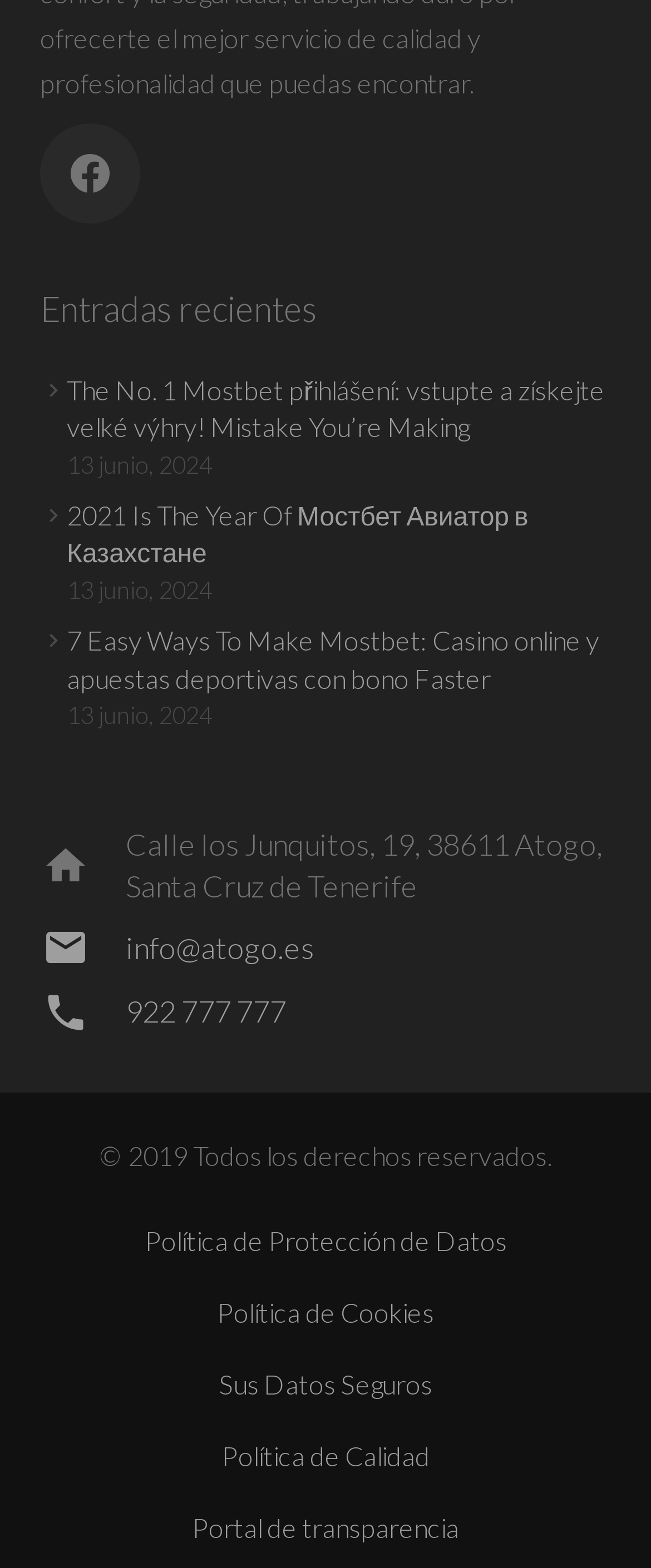What is the date mentioned on the webpage?
Give a single word or phrase as your answer by examining the image.

13 junio, 2024